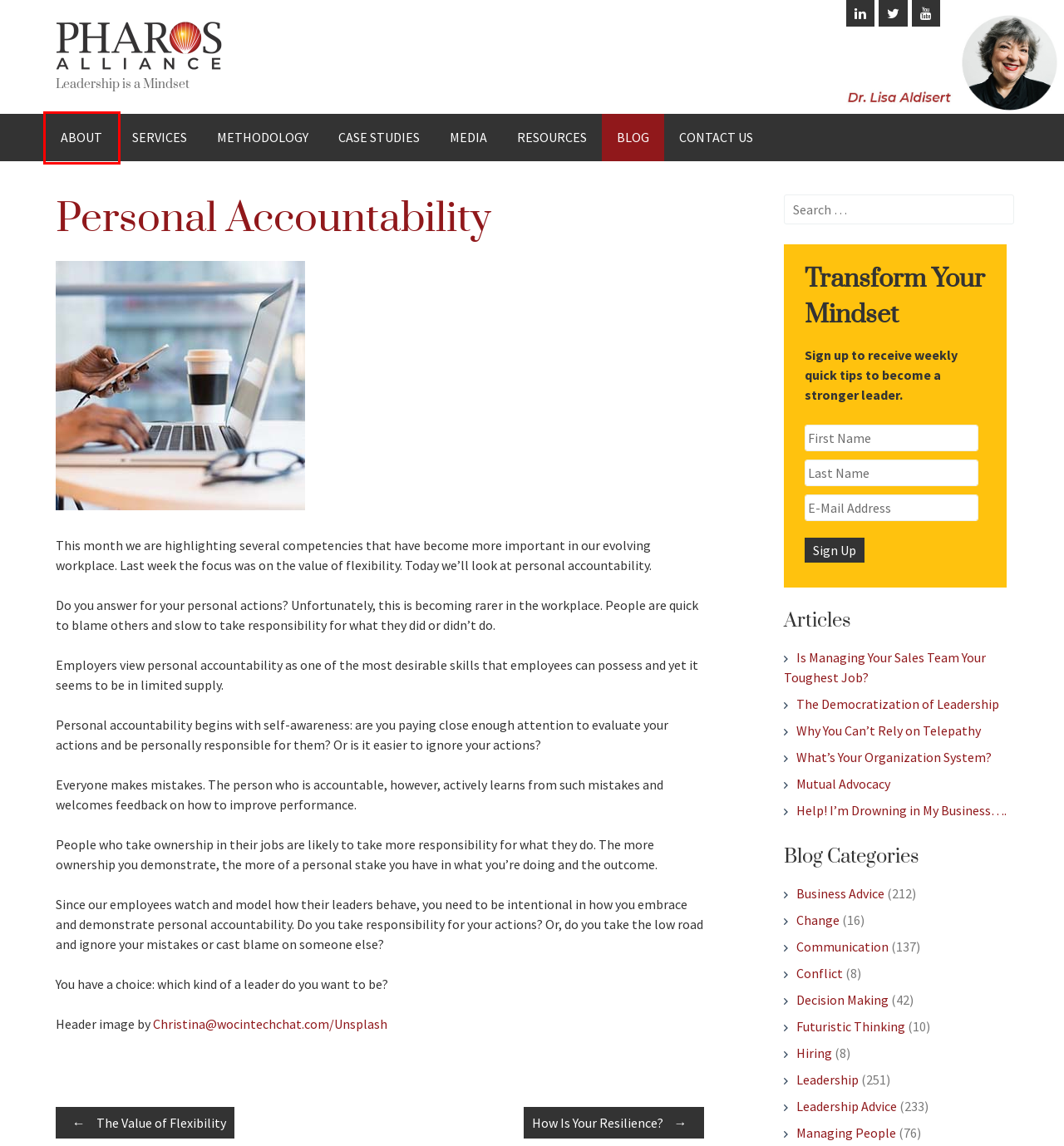You are given a screenshot of a webpage within which there is a red rectangle bounding box. Please choose the best webpage description that matches the new webpage after clicking the selected element in the bounding box. Here are the options:
A. Conflict Archives - Pharos Alliance, Inc.
B. Dr. Lisa M. Aldisert - Pharos Alliance, Inc.
C. Leadership Advice Archives - Pharos Alliance, Inc.
D. Resources - Pharos Alliance, Inc.
E. Blog - Pharos Alliance, Inc.
F. Hiring Archives - Pharos Alliance, Inc.
G. Help! I’m Drowning in My Business…. - Pharos Alliance, Inc.
H. How Is Your Resilience? - Pharos Alliance, Inc.

B